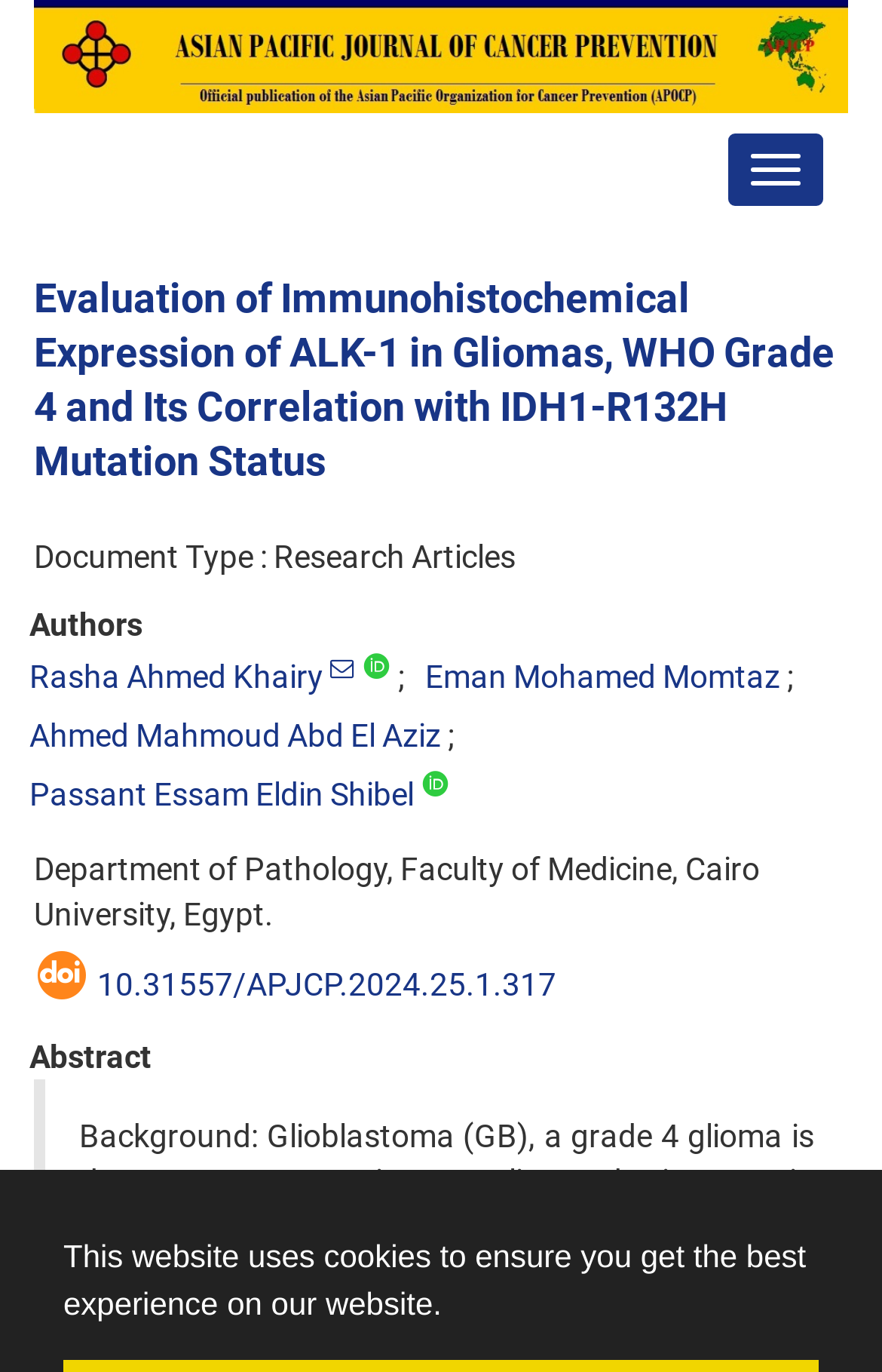What is the section title above the abstract?
Using the image, provide a detailed and thorough answer to the question.

I found the answer by looking at the static text element that says 'Abstract' above the abstract section.